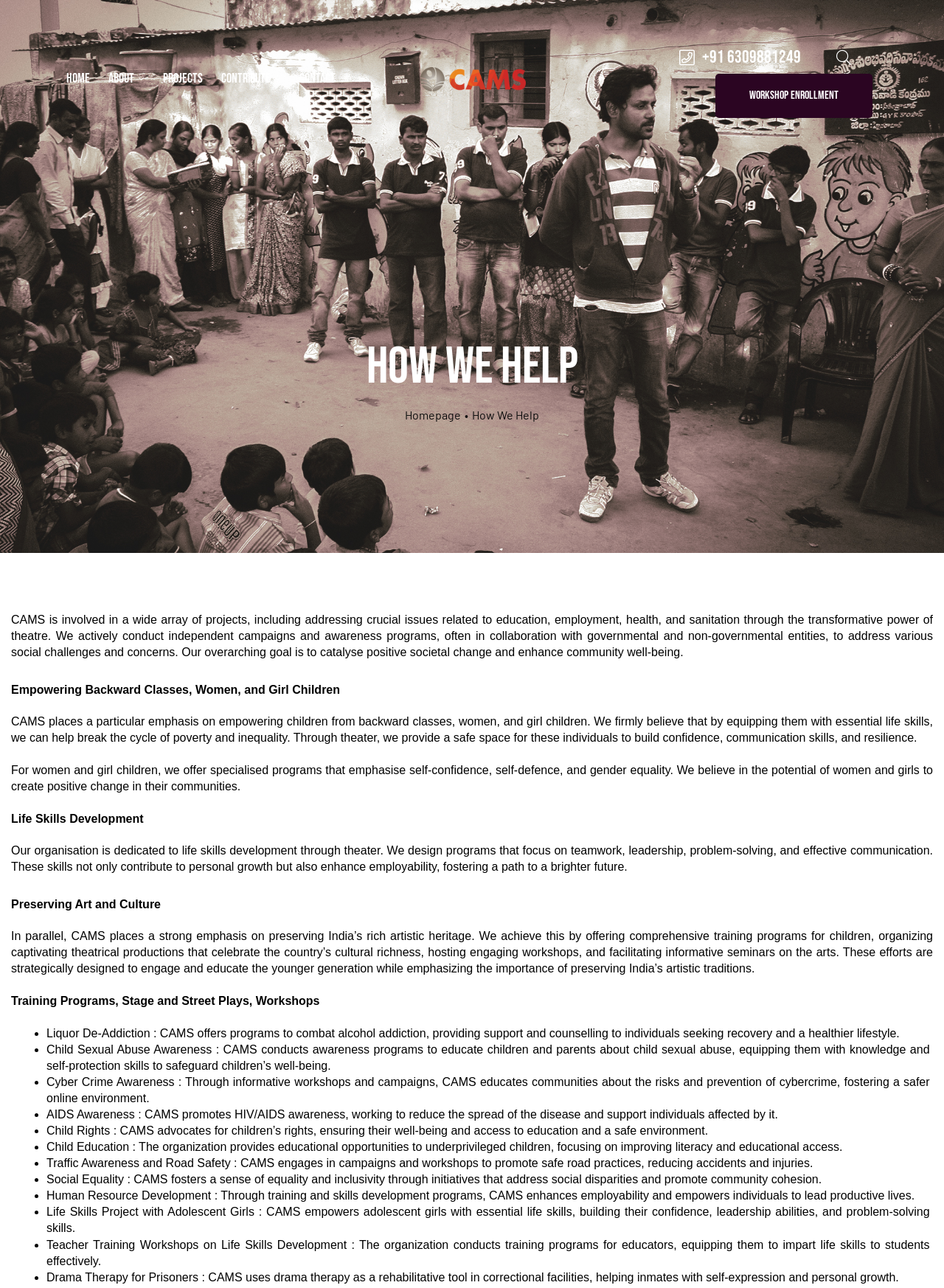What is the main goal of CAMS? Observe the screenshot and provide a one-word or short phrase answer.

catalyse positive societal change